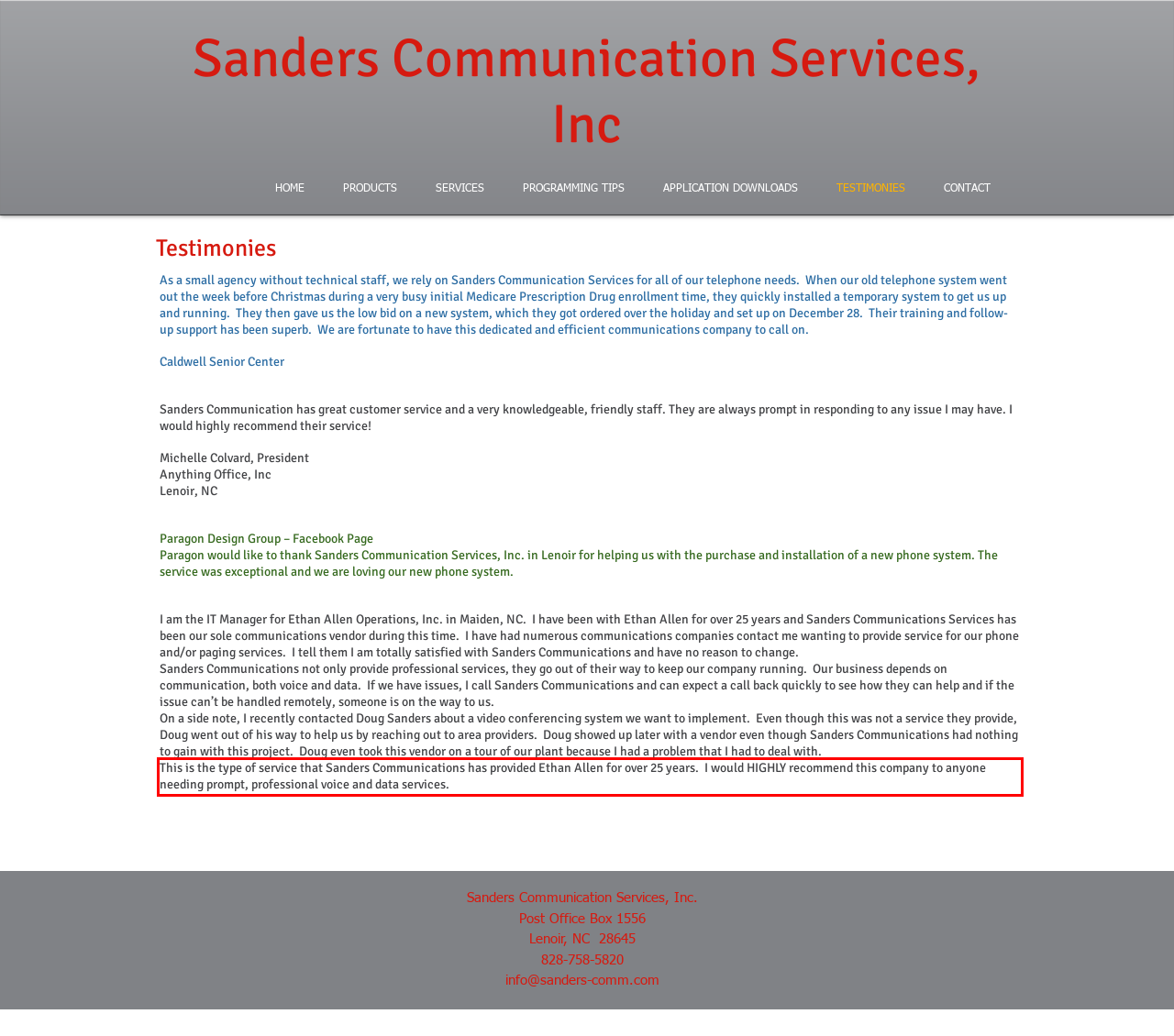Given a screenshot of a webpage with a red bounding box, extract the text content from the UI element inside the red bounding box.

This is the type of service that Sanders Communications has provided Ethan Allen for over 25 years. I would HIGHLY recommend this company to anyone needing prompt, professional voice and data services.